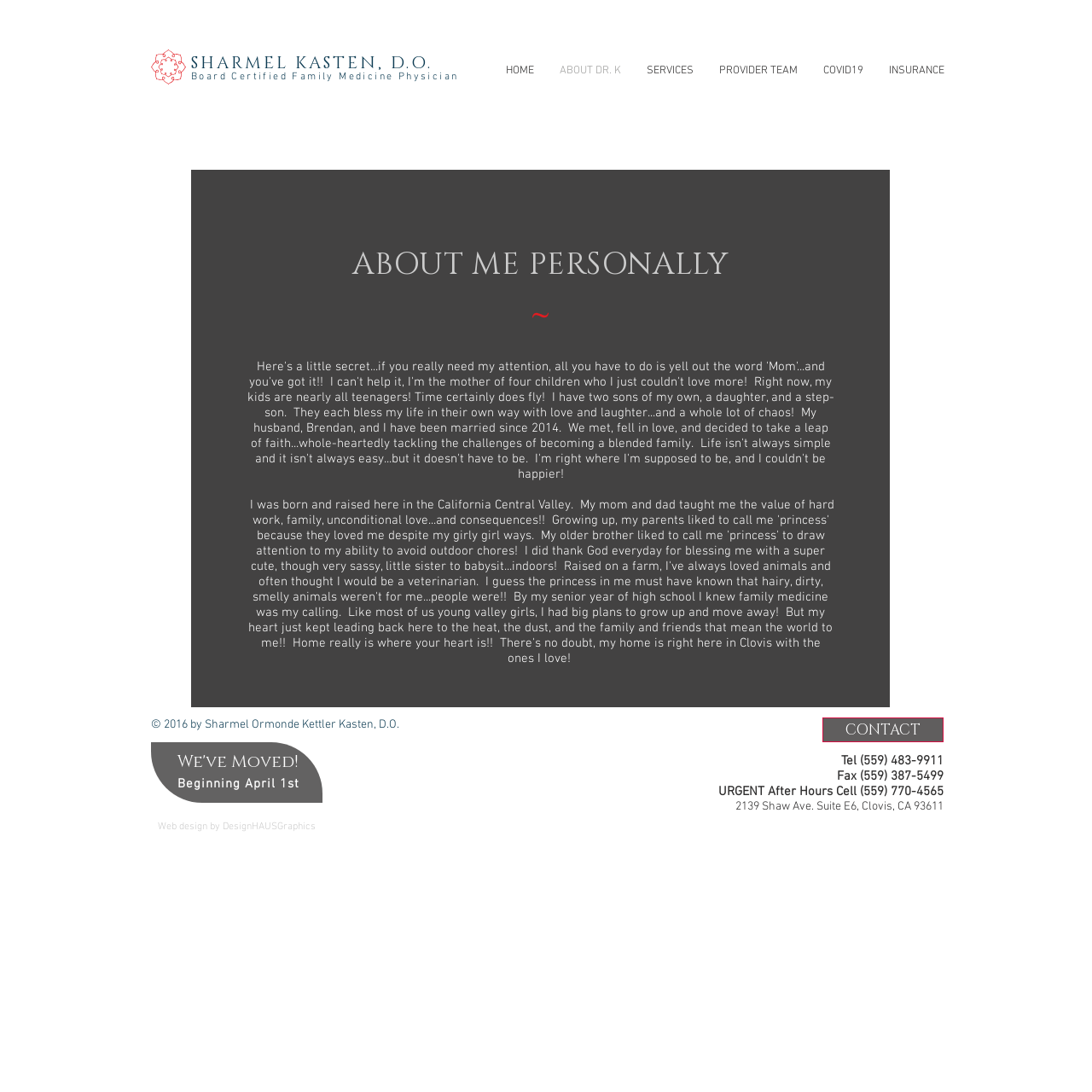What is the phone number for urgent after-hours calls?
Refer to the image and respond with a one-word or short-phrase answer.

(559) 770-4565